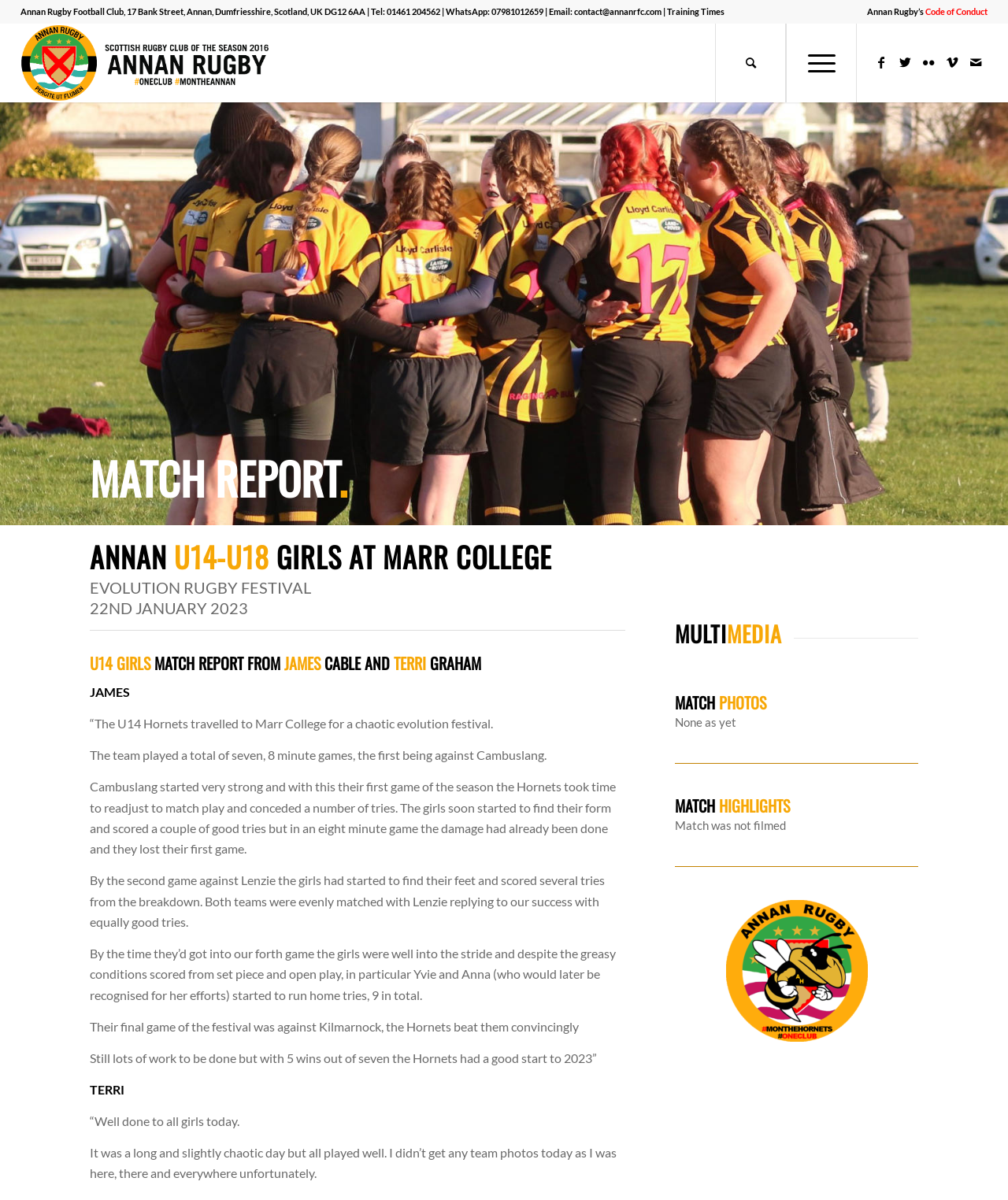Please identify the bounding box coordinates of the element's region that I should click in order to complete the following instruction: "Visit Annan Rugby on Facebook". The bounding box coordinates consist of four float numbers between 0 and 1, i.e., [left, top, right, bottom].

[0.863, 0.042, 0.886, 0.062]